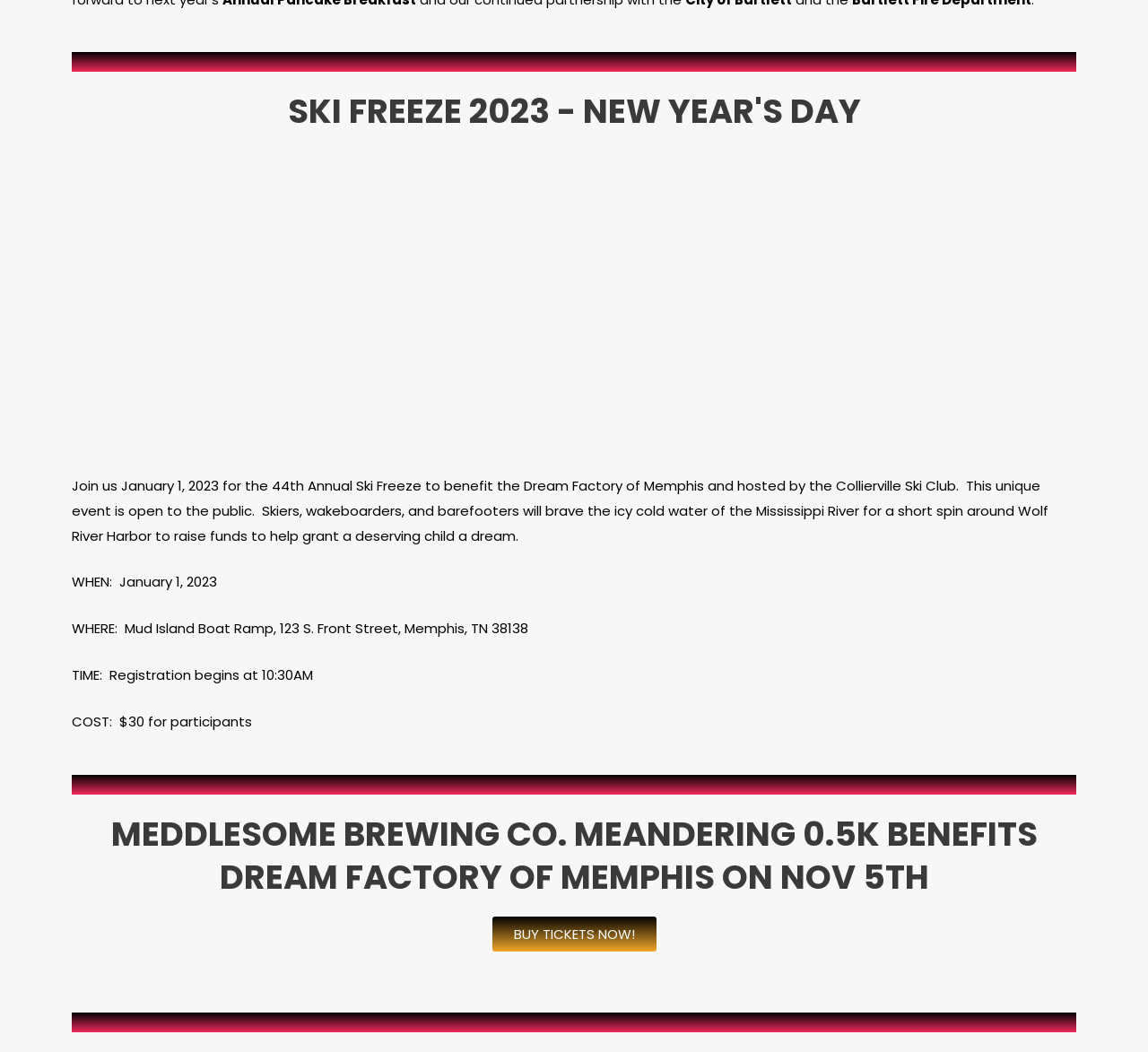How much does it cost to participate?
Please provide a comprehensive and detailed answer to the question.

The cost to participate in the event is $30, which is mentioned in the StaticText element as 'COST: $30 for participants'.